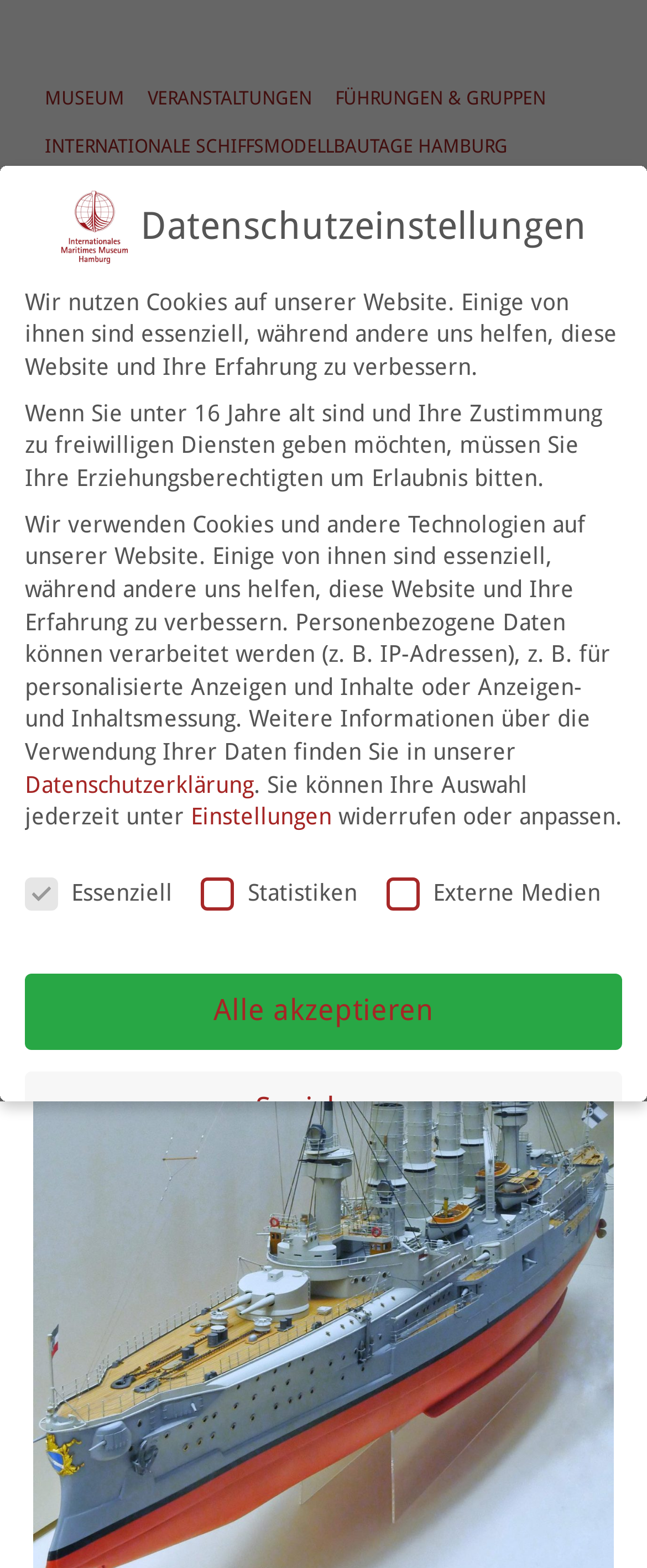Locate the bounding box coordinates of the clickable region to complete the following instruction: "Visit the EVENT LOCATION page."

[0.051, 0.109, 0.31, 0.14]